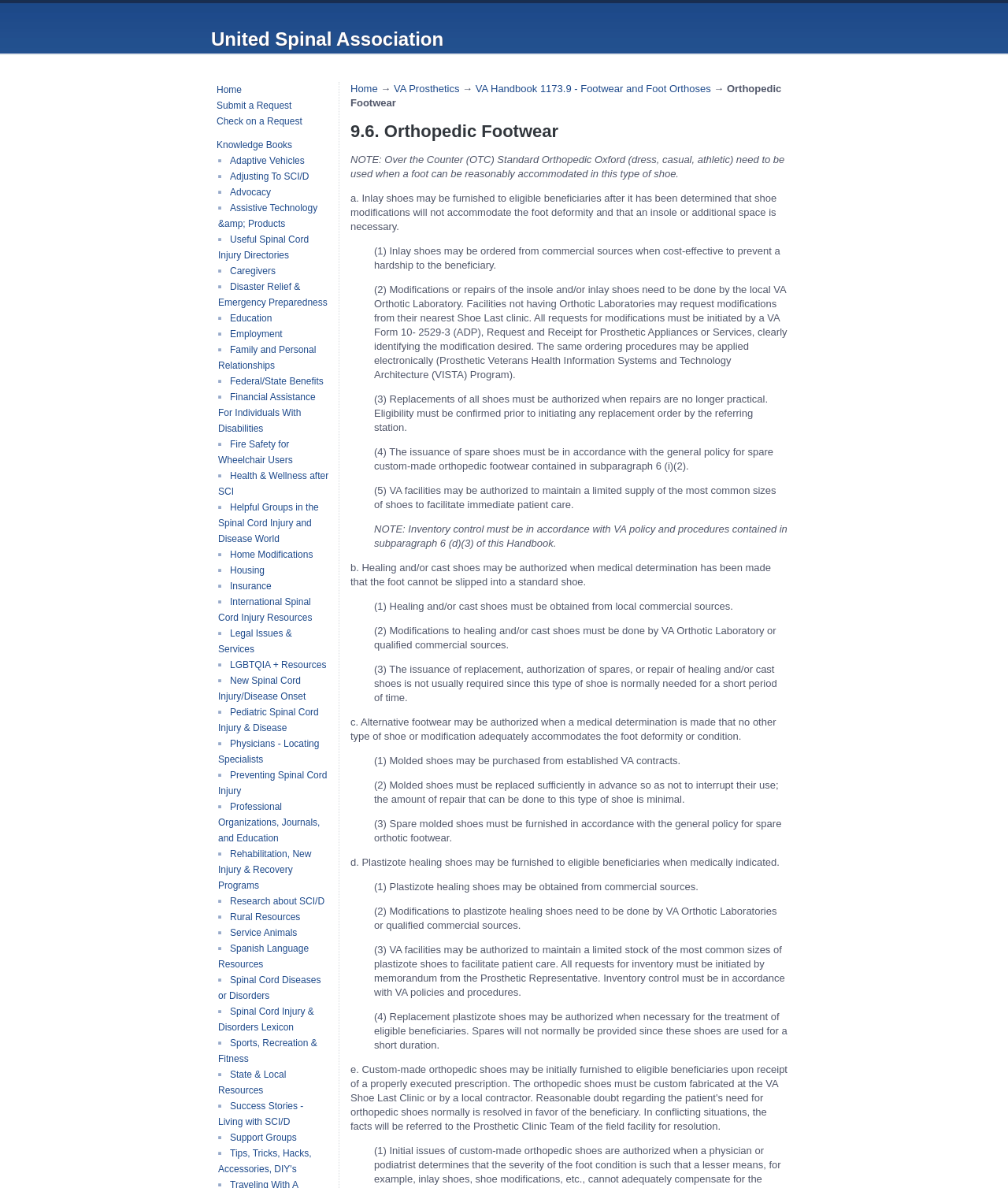Create a detailed narrative of the webpage’s visual and textual elements.

The webpage is the help desk and customer service portal of the United Spinal Association. At the top of the page, there is a heading that reads "United Spinal Association". Below this heading, there are several links to different sections of the portal, including "Home", "Submit a Request", "Check on a Request", and "Knowledge Books". These links are arranged horizontally and take up a significant portion of the top section of the page.

Below these links, there is a long list of links to various resources and topics related to spinal cord injuries and diseases. These links are arranged vertically and take up most of the page. The topics covered include adaptive vehicles, adjusting to spinal cord injuries, advocacy, assistive technology, and many others. There are 38 links in total, each with a brief description of the topic.

On the right-hand side of the page, there is a section dedicated to orthopedic footwear. This section has a heading that reads "9.6. Orthopedic Footwear" and contains several paragraphs of text that provide information on the different types of orthopedic footwear available, including inlay shoes, healing and/or cast shoes, and alternative footwear. There are also several notes and subheadings throughout this section that provide additional information and clarification.

Overall, the webpage appears to be a comprehensive resource for individuals with spinal cord injuries and diseases, providing access to a wide range of information and resources on various topics related to their care and well-being.